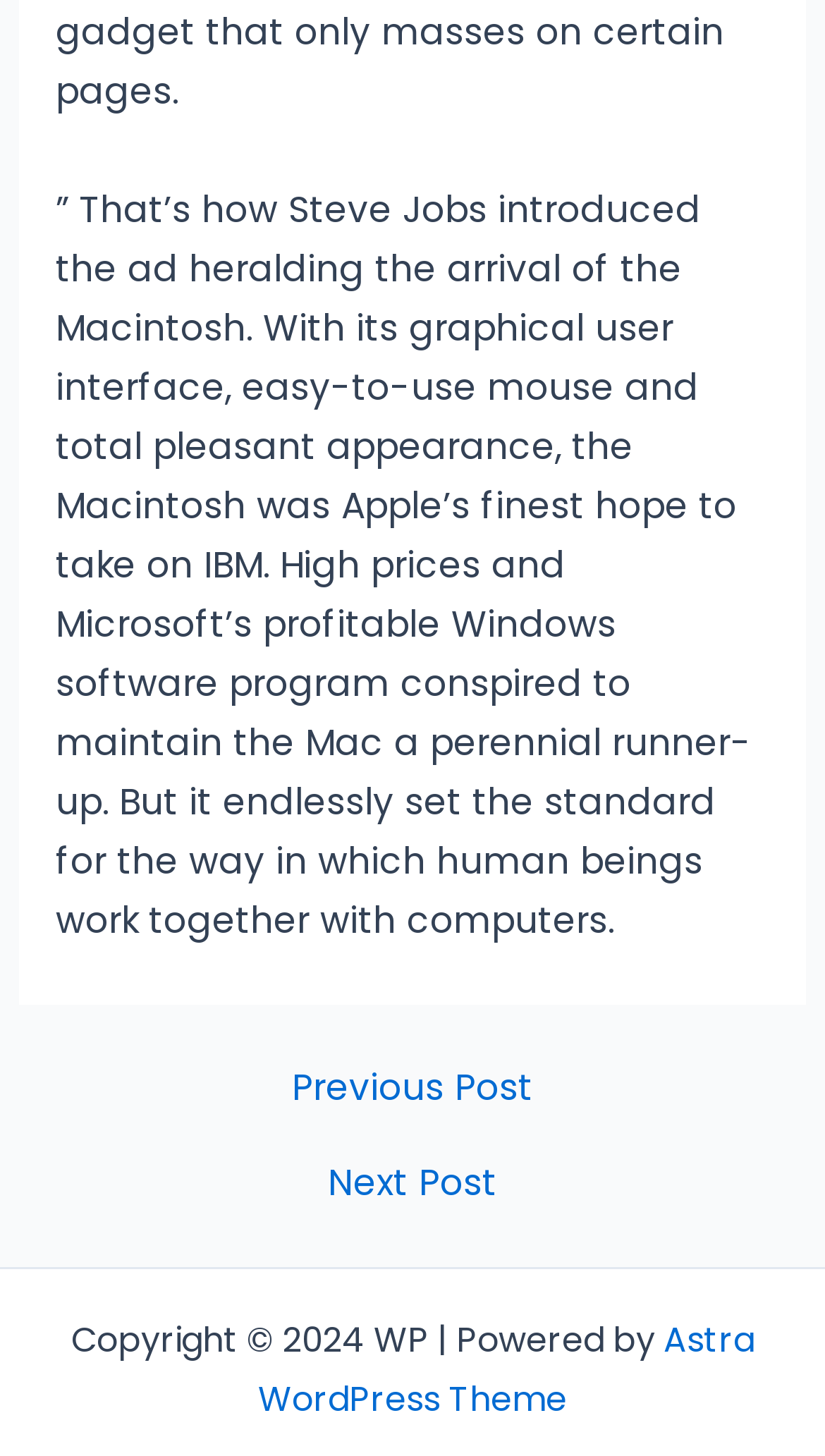Ascertain the bounding box coordinates for the UI element detailed here: "Next Post →". The coordinates should be provided as [left, top, right, bottom] with each value being a float between 0 and 1.

[0.047, 0.801, 0.953, 0.825]